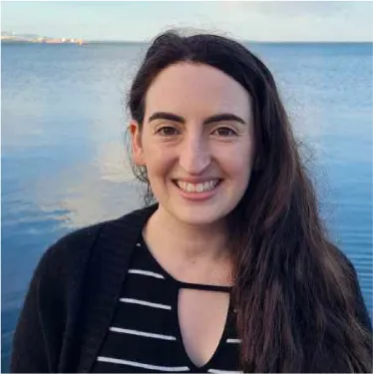Compose an extensive description of the image.

In this image, a young woman stands smiling against the backdrop of a calm, blue water body, suggesting a serene coastal environment. She has long, wavy dark hair and is dressed in a black cardigan over a striped shirt. The soft natural lighting highlights her cheerful expression, contributing to a warm and inviting atmosphere. This woman is identified as Amiee Rogic, a Clinical Psychologist, reflecting her professional role in the mental health field. The image portrays her as approachable and friendly, aligning with the supportive services she offers.